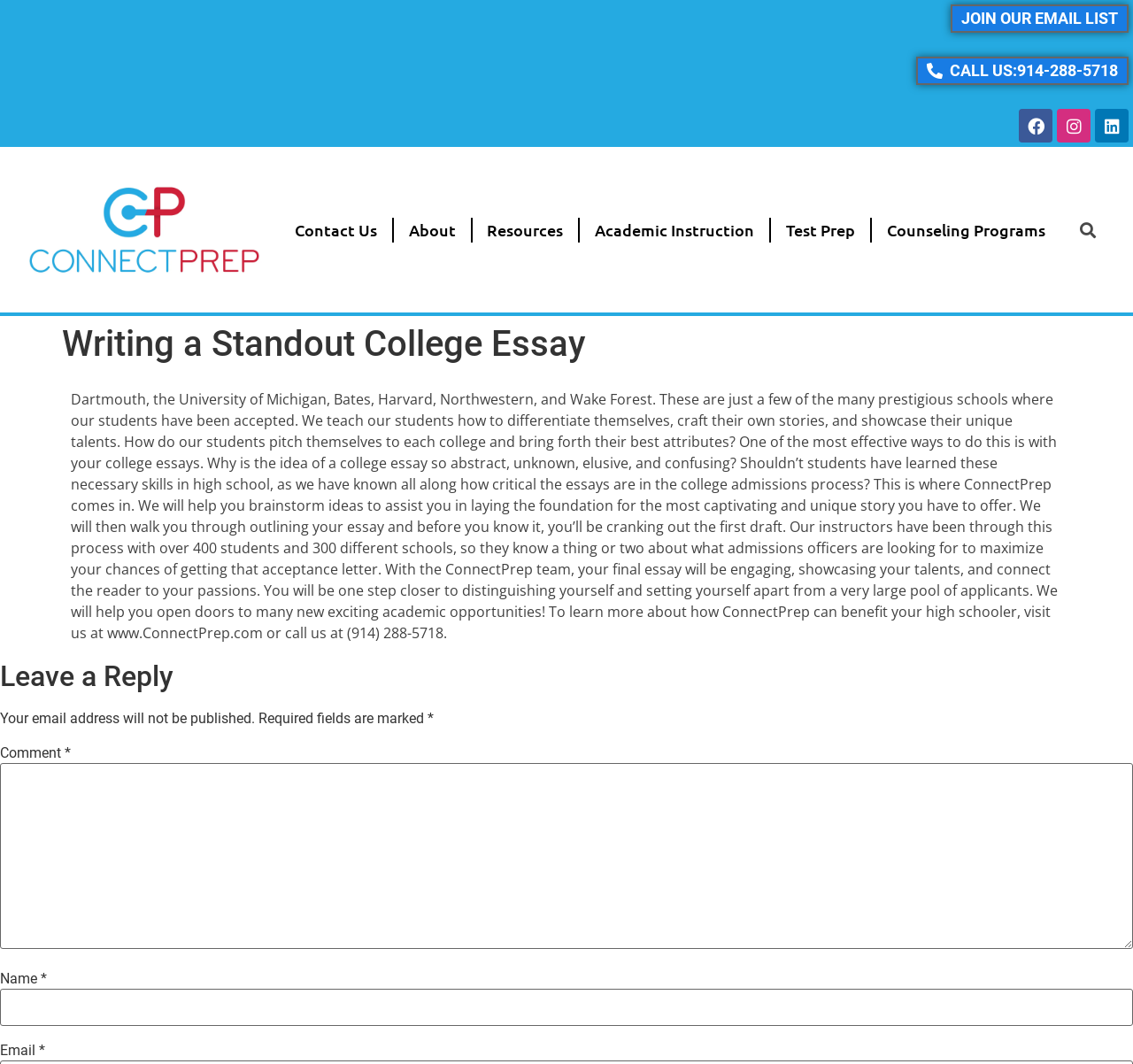Determine the bounding box coordinates of the section I need to click to execute the following instruction: "Visit Facebook page". Provide the coordinates as four float numbers between 0 and 1, i.e., [left, top, right, bottom].

[0.899, 0.102, 0.929, 0.134]